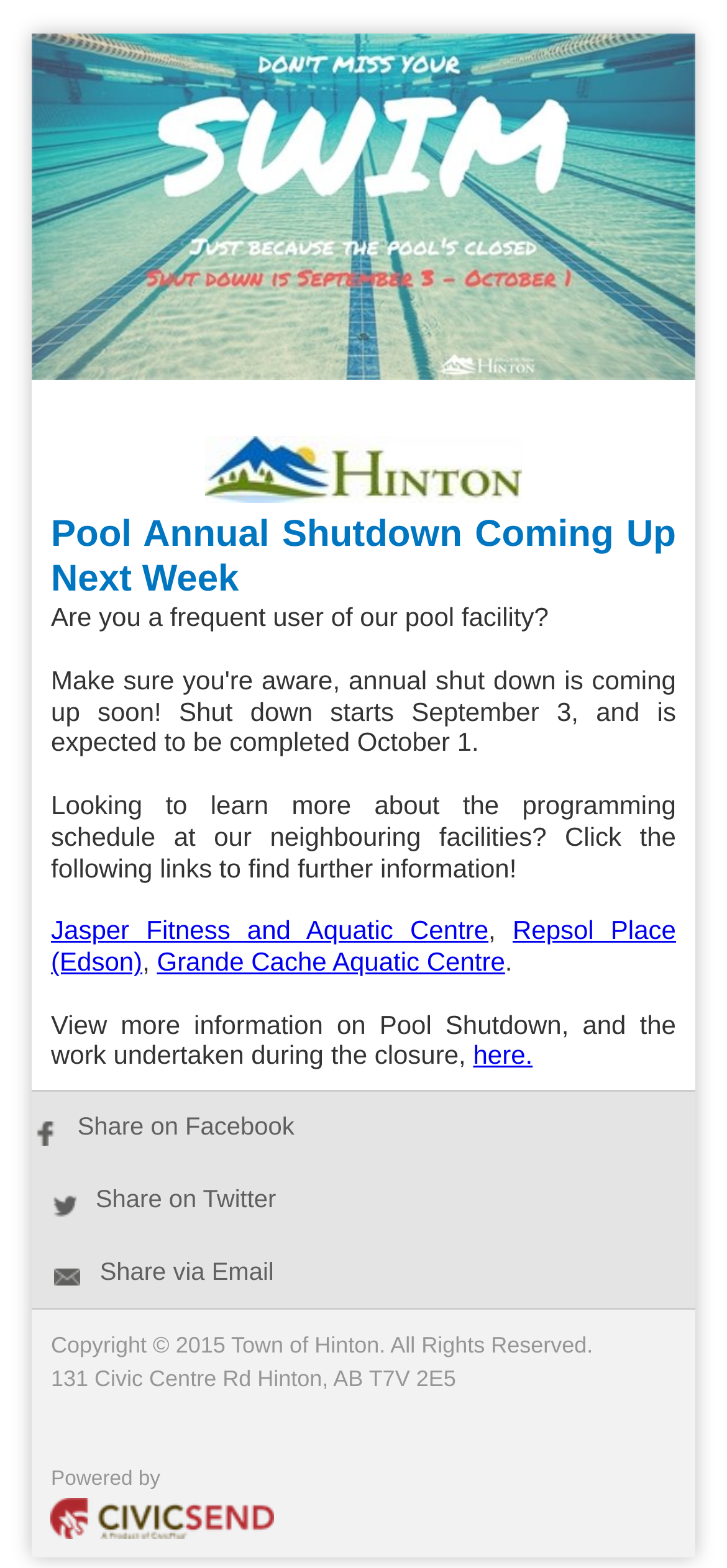Specify the bounding box coordinates of the area to click in order to follow the given instruction: "Click the Email Share link."

[0.074, 0.801, 0.377, 0.819]